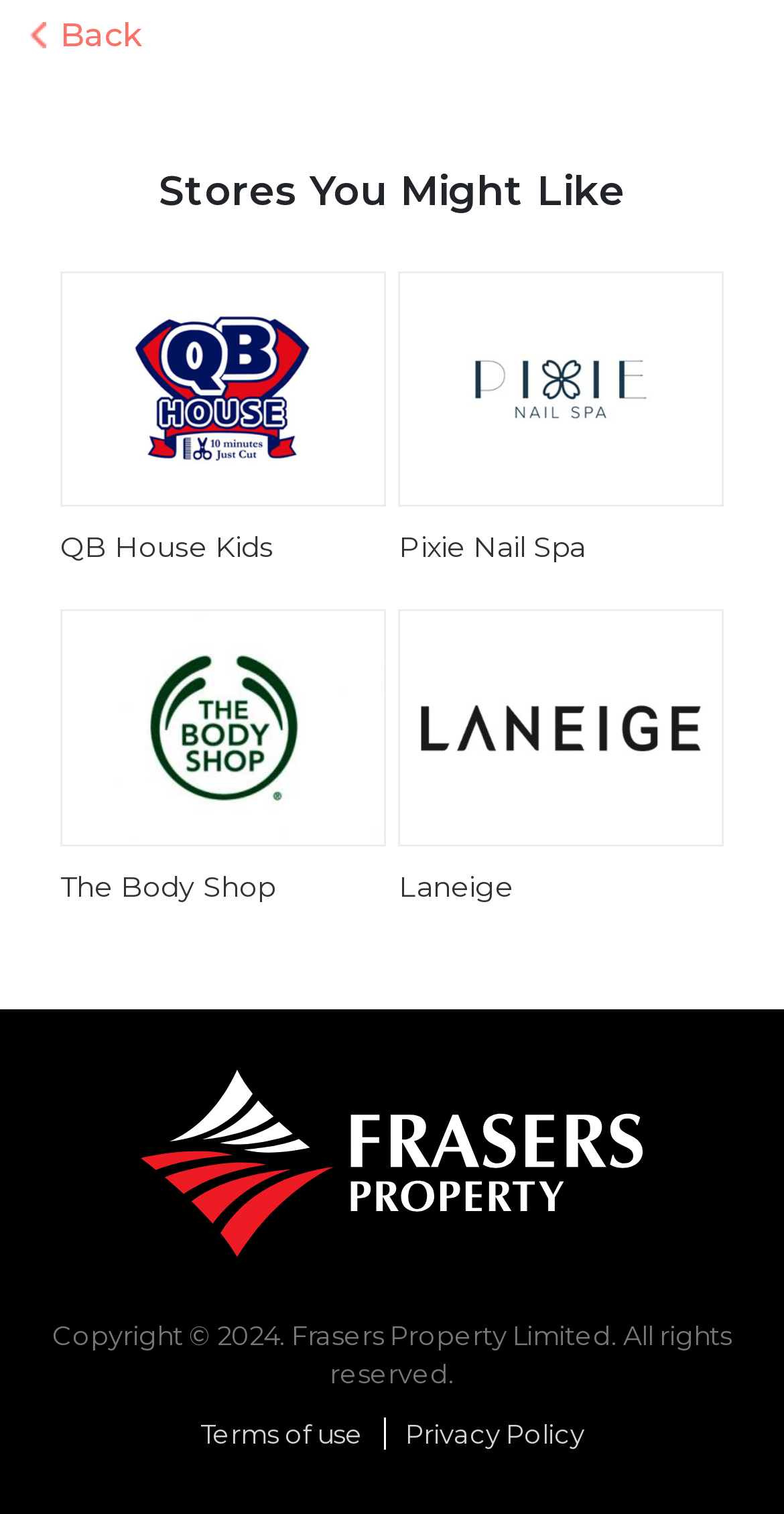Provide your answer in a single word or phrase: 
What is the position of 'Pixie Nail Spa'?

Middle right